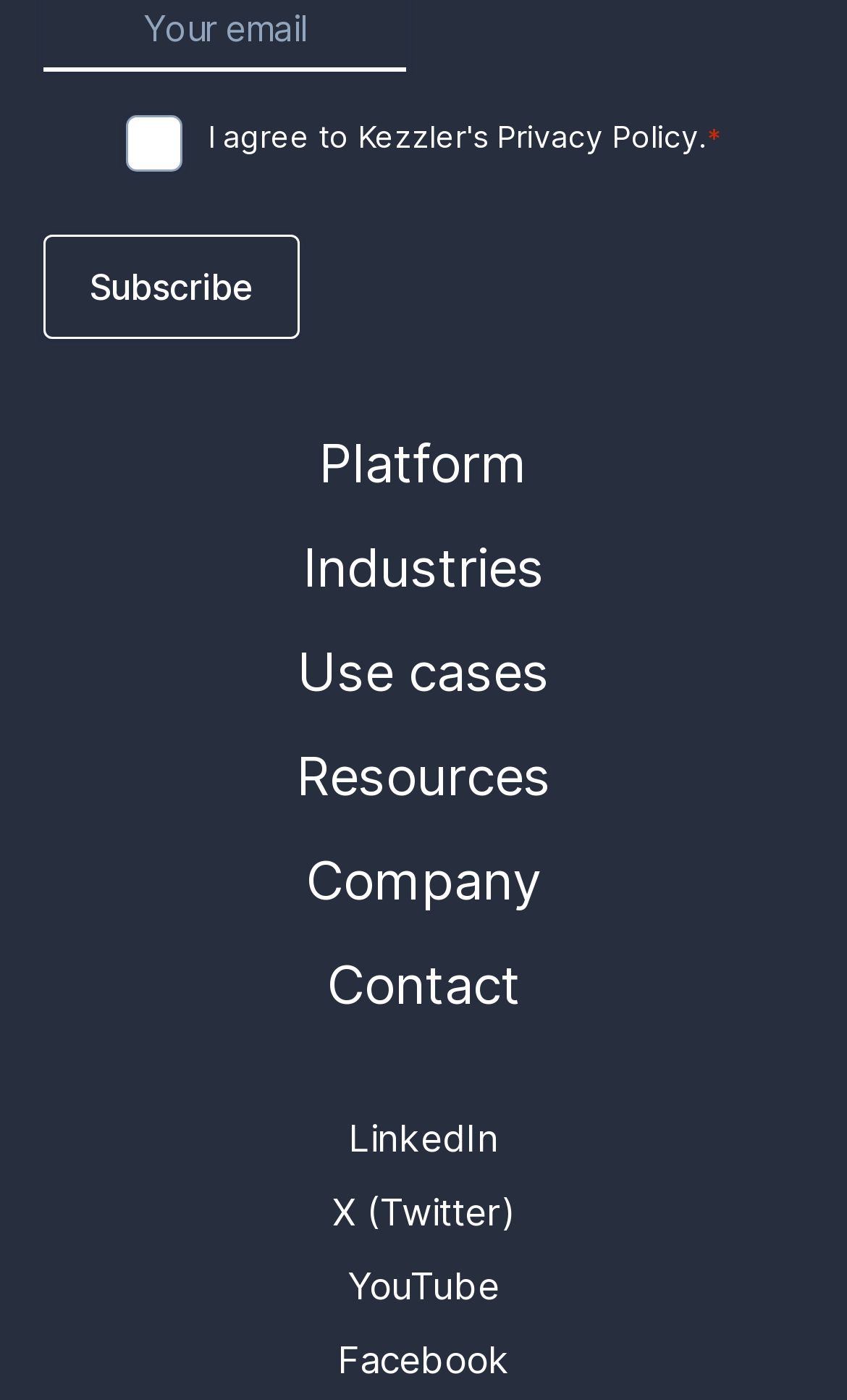What social media platforms are linked on the webpage?
Please look at the screenshot and answer using one word or phrase.

LinkedIn, Twitter, YouTube, Facebook